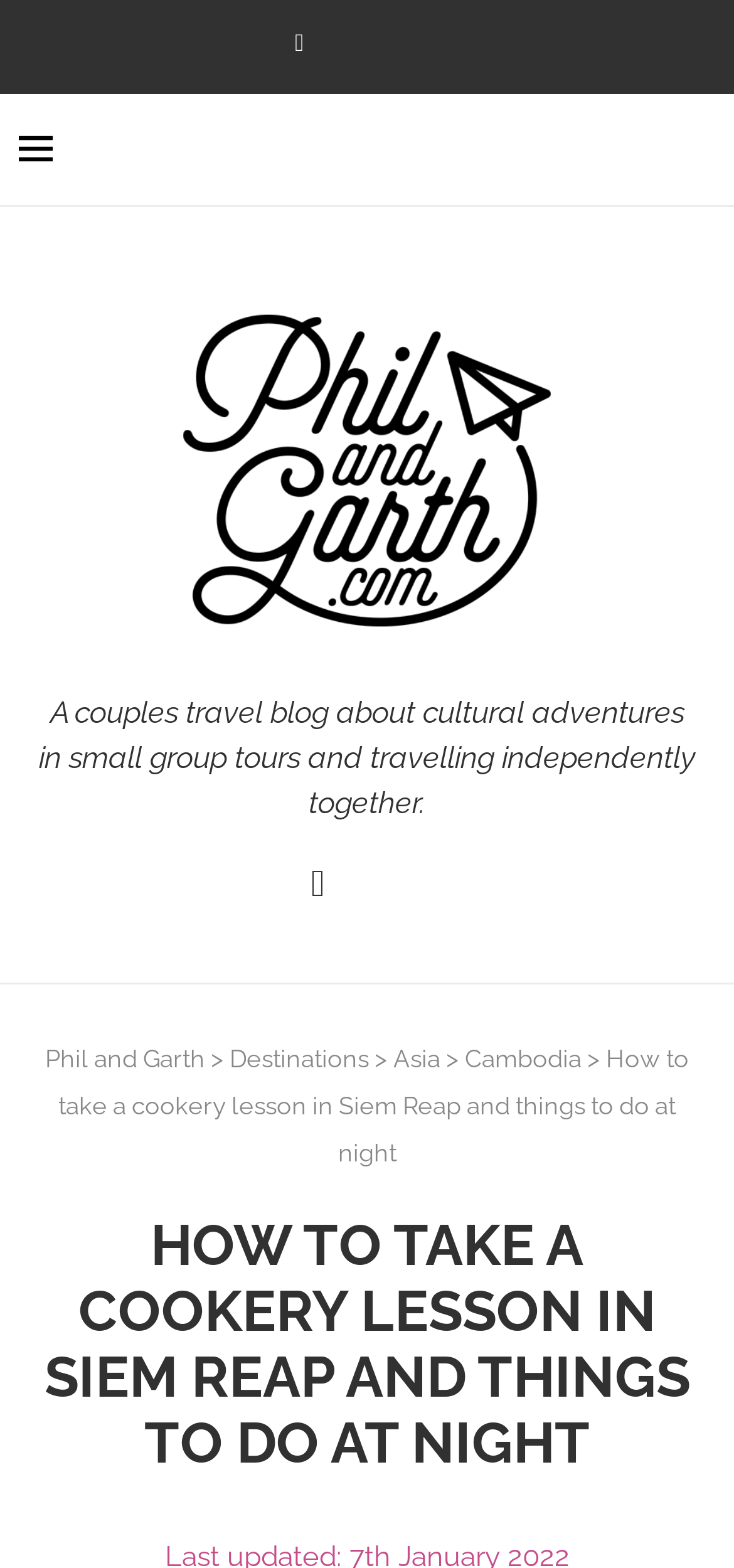Determine the bounding box of the UI component based on this description: "Phil and Garth". The bounding box coordinates should be four float values between 0 and 1, i.e., [left, top, right, bottom].

[0.062, 0.666, 0.279, 0.684]